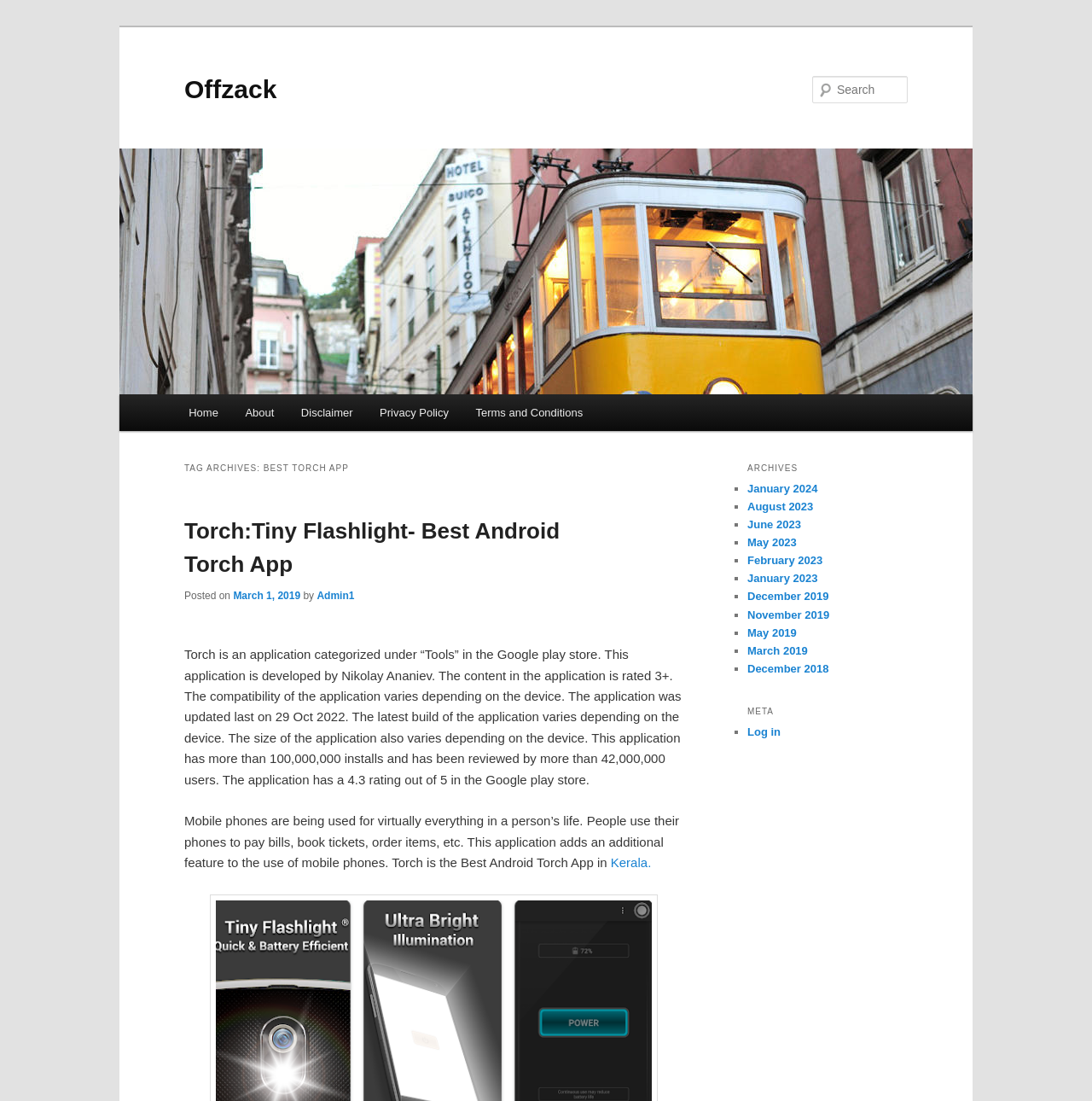Carefully examine the image and provide an in-depth answer to the question: What is the category of the post 'Torch:Tiny Flashlight- Best Android Torch App'?

The question is asking about the category of the post 'Torch:Tiny Flashlight- Best Android Torch App'. According to the webpage, the post is categorized under 'TAG ARCHIVES: BEST TORCH APP'. The answer can be found in the heading that starts with 'TAG ARCHIVES: BEST TORCH APP'.